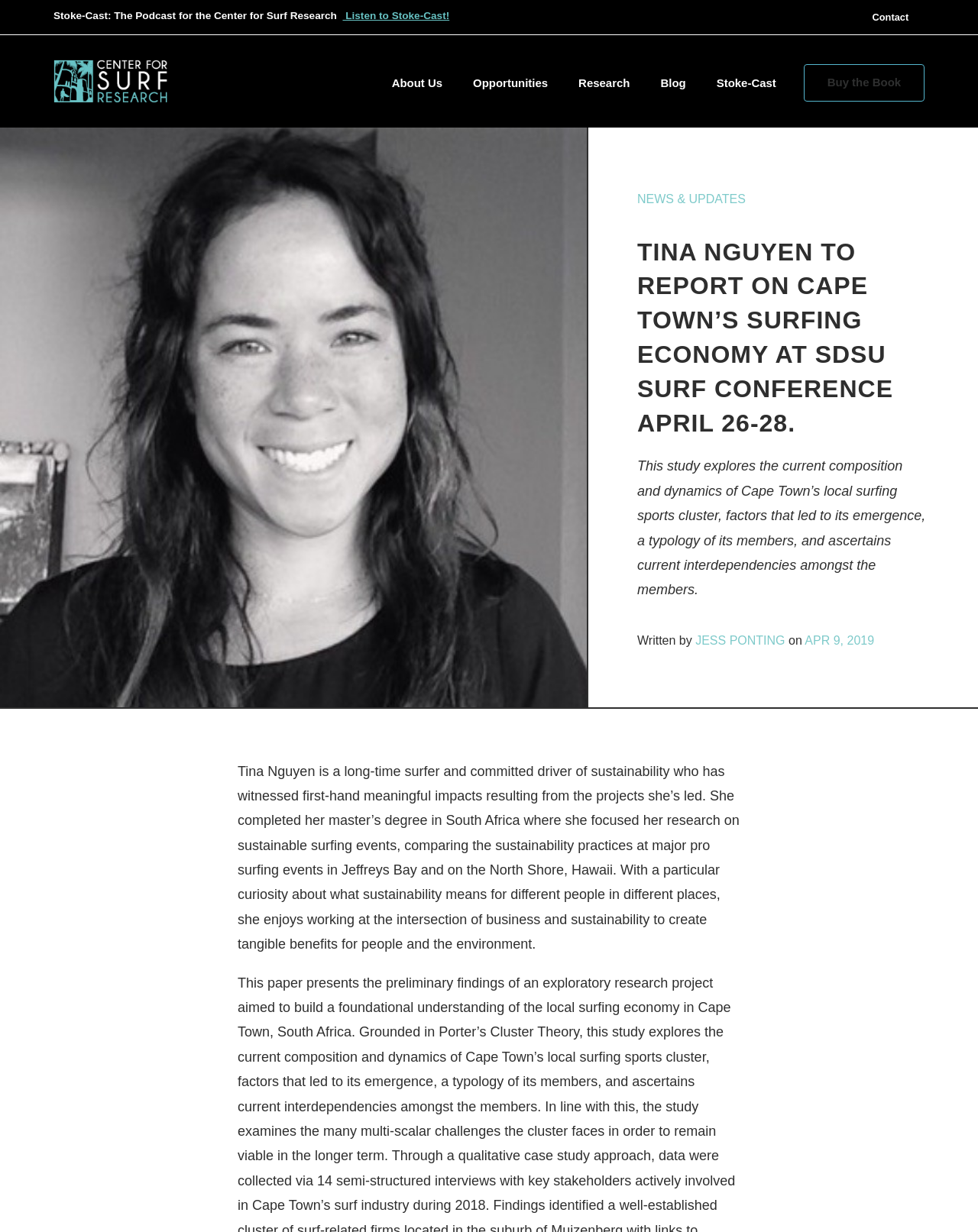What is the topic of Tina Nguyen's report at the SDSU surf conference?
Based on the image, answer the question in a detailed manner.

According to the webpage, Tina Nguyen is scheduled to report on Cape Town's surfing economy at the SDSU surf conference, which is taking place from April 26-28.